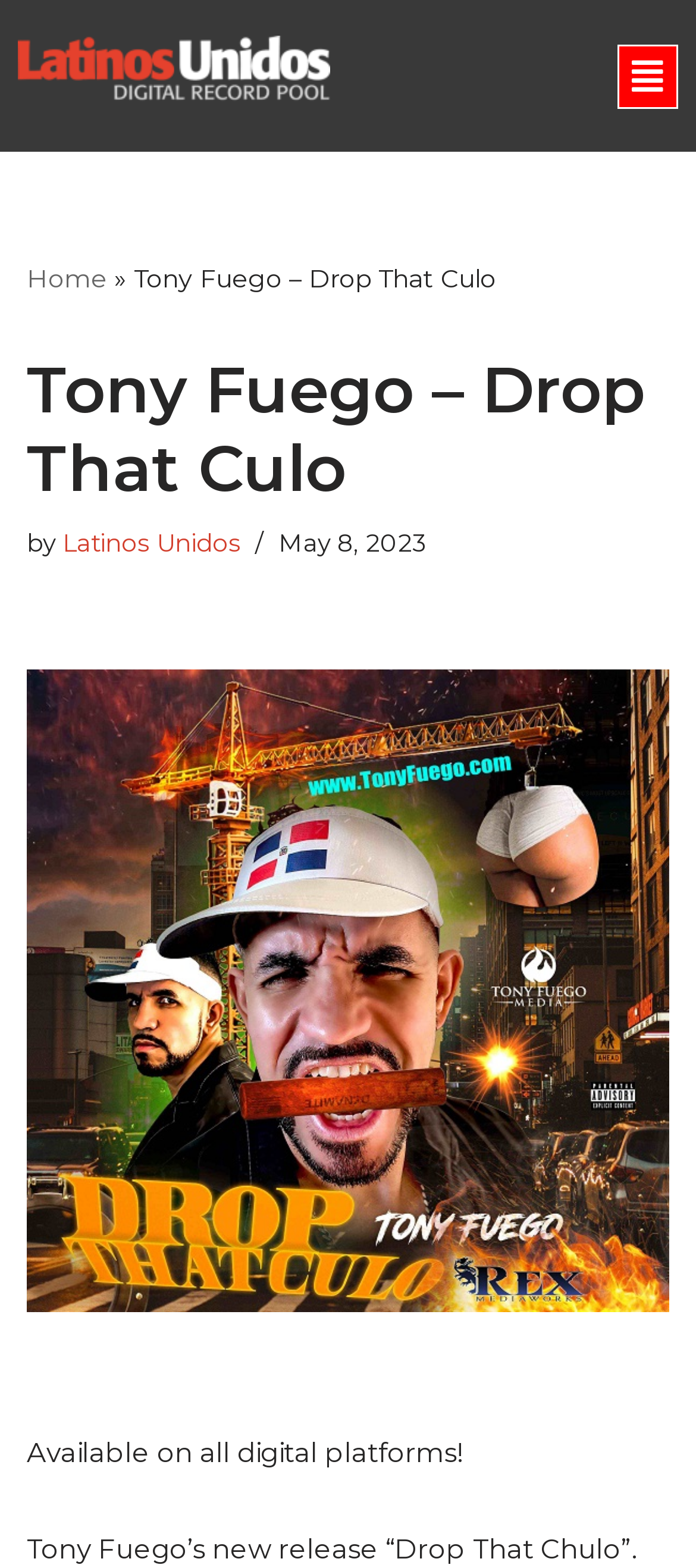What is Tony Fuego's profession?
Please answer the question with a detailed response using the information from the screenshot.

Based on the webpage, Tony Fuego is described as an Artist/Producer Songwriter as well as a Multimedia Specialist, indicating that he has multiple roles in the music industry.